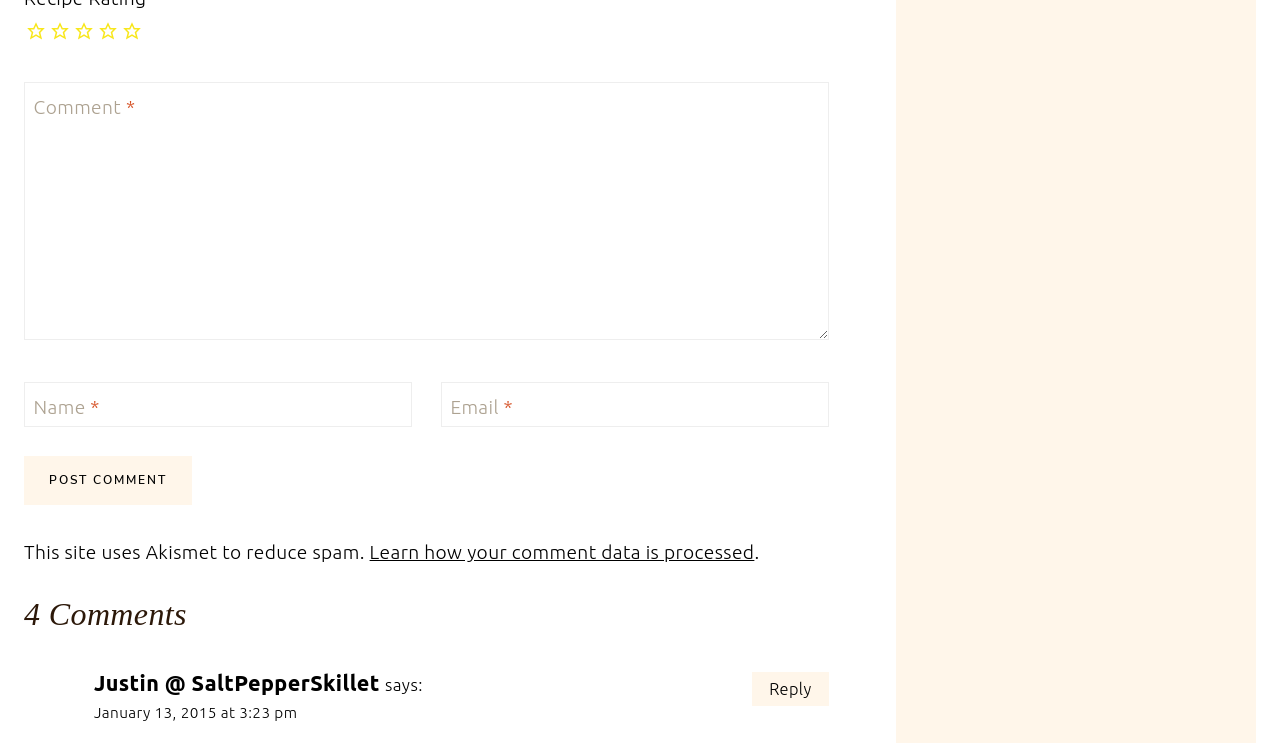Identify the bounding box coordinates of the specific part of the webpage to click to complete this instruction: "Reply to Justin @ SaltPepperSkillet".

[0.587, 0.904, 0.648, 0.951]